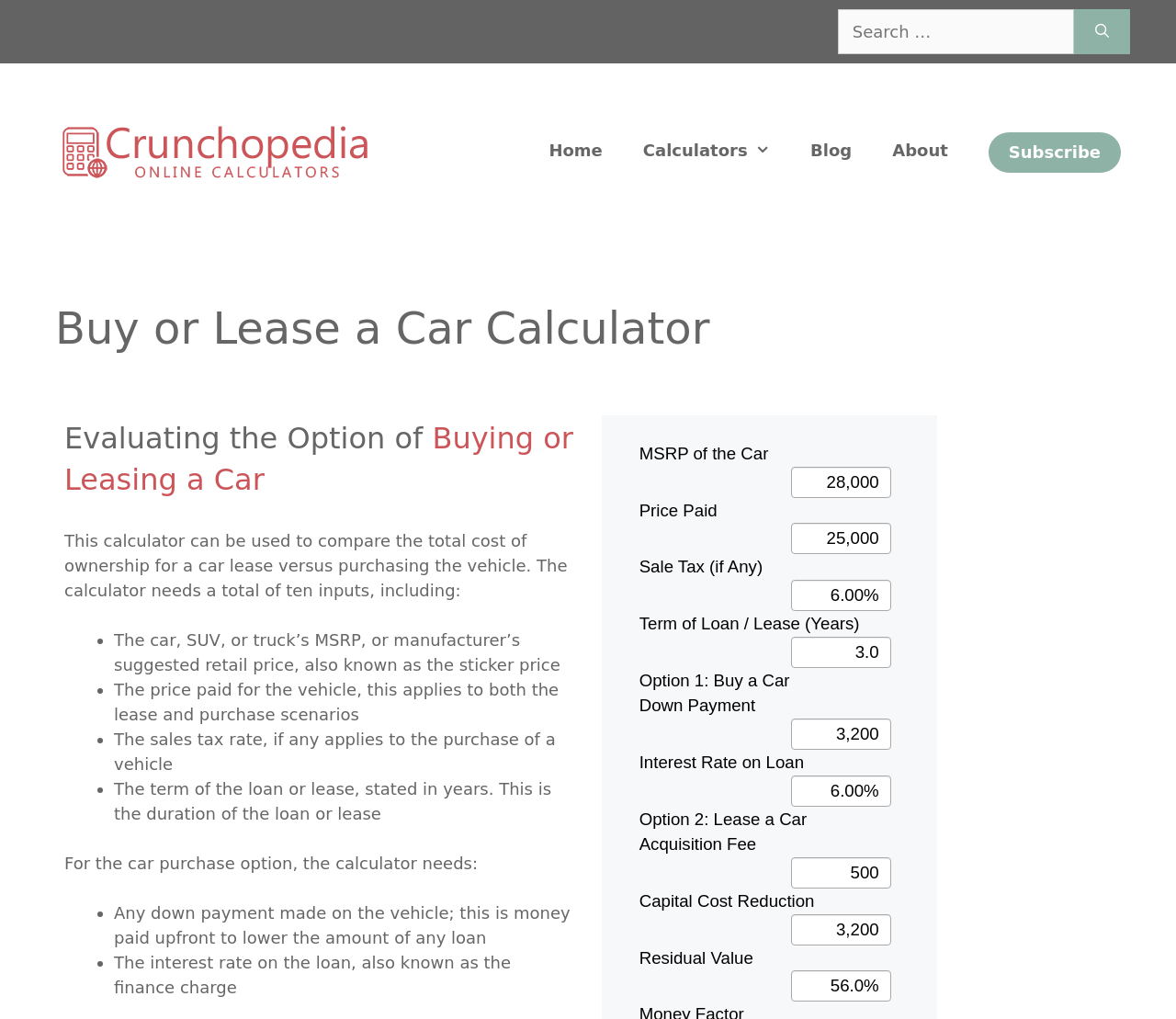Extract the main title from the webpage and generate its text.

Buy or Lease a Car Calculator